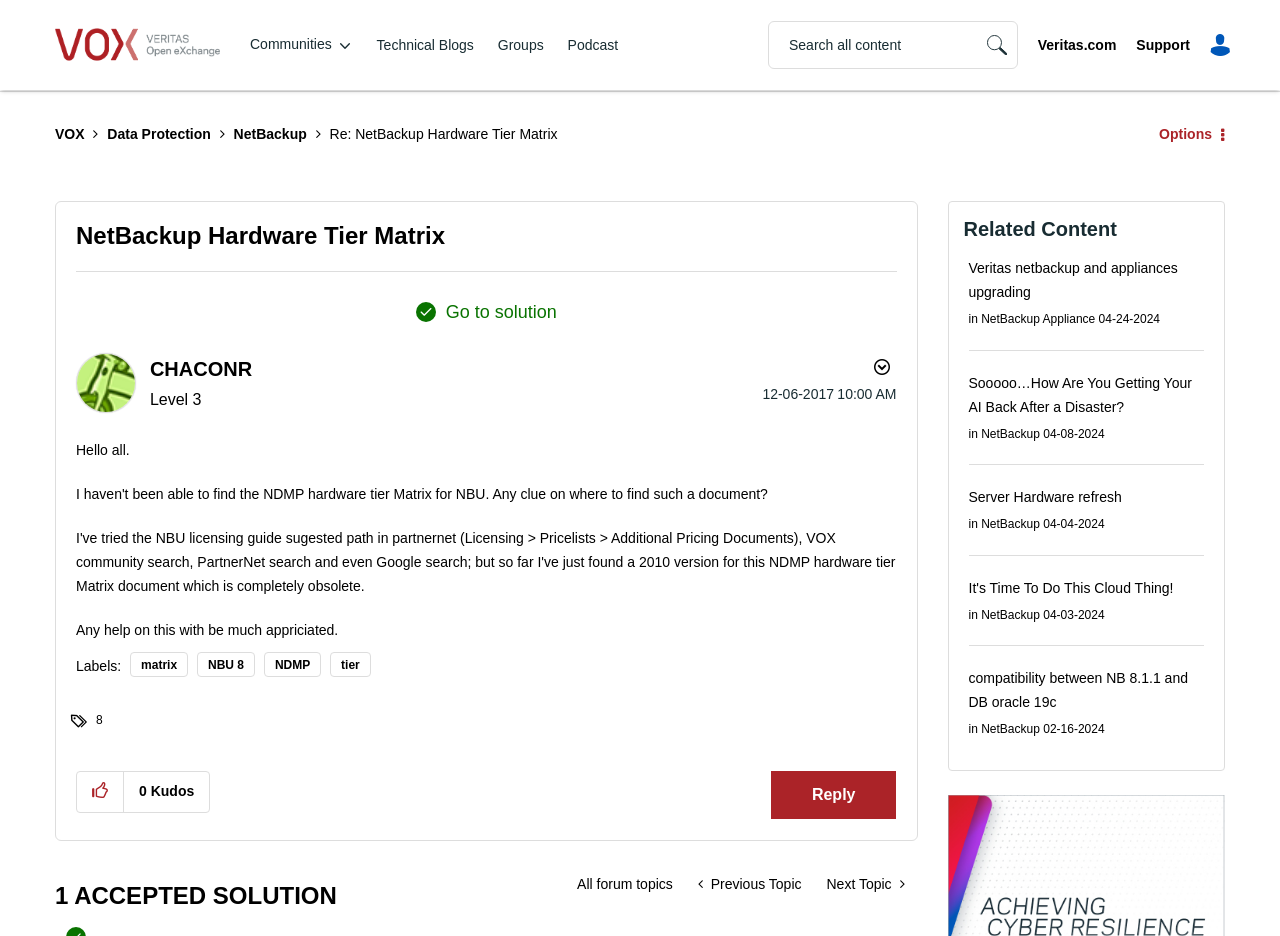Locate the bounding box coordinates of the clickable area needed to fulfill the instruction: "Search for a topic".

[0.747, 0.024, 0.81, 0.073]